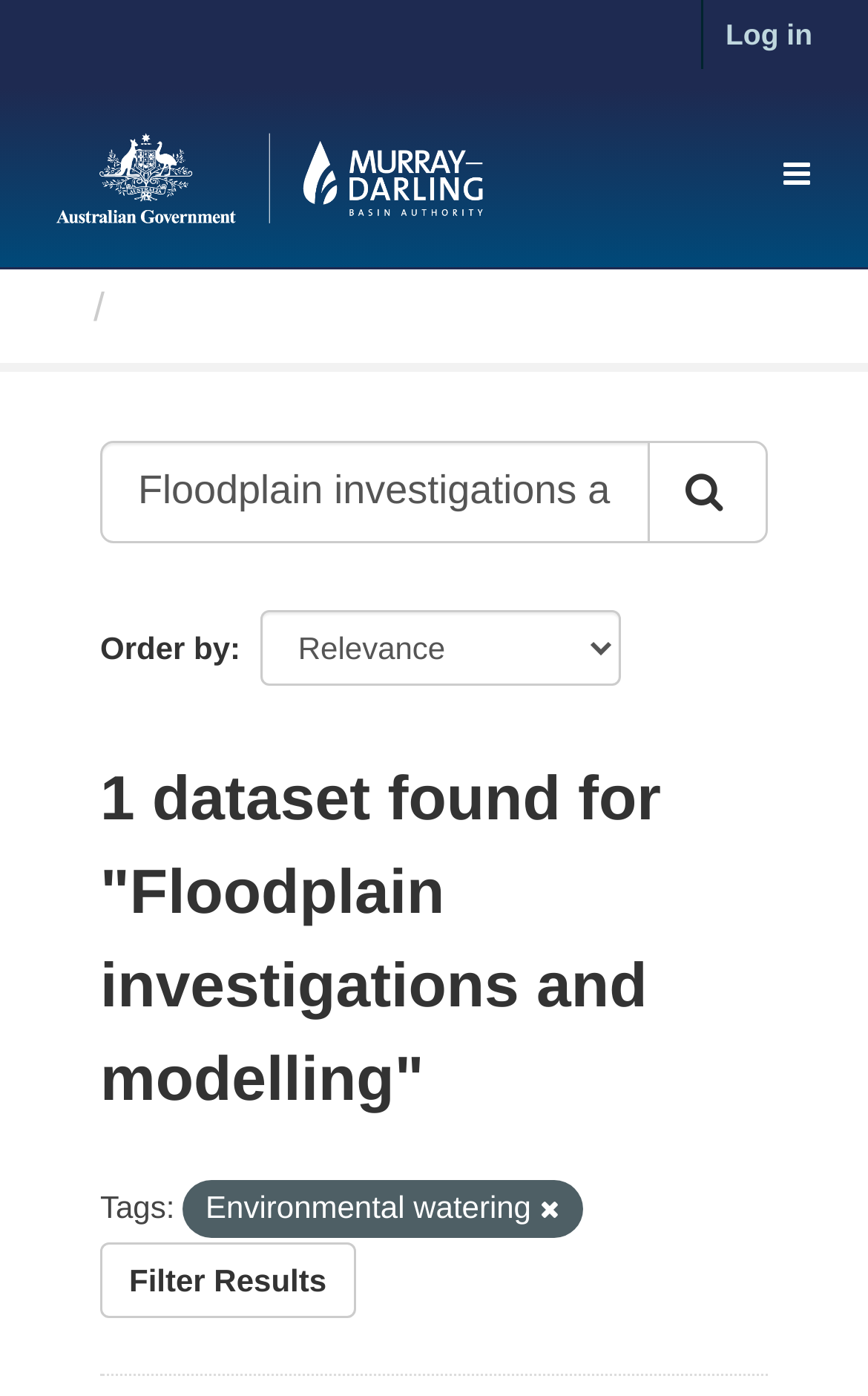What is the current search query?
Using the visual information, respond with a single word or phrase.

Floodplain investigations and modelling